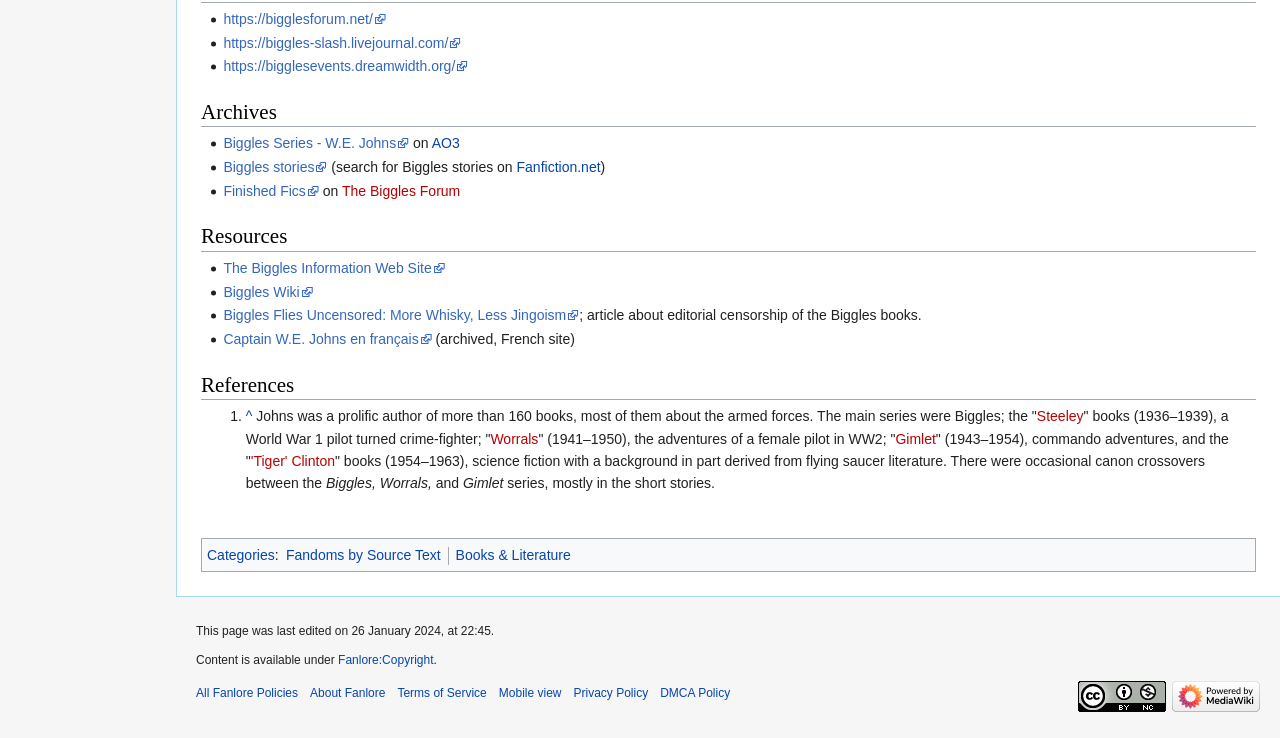What is the license under which the content of this webpage is available?
Look at the image and respond with a single word or a short phrase.

Fanlore:Copyright